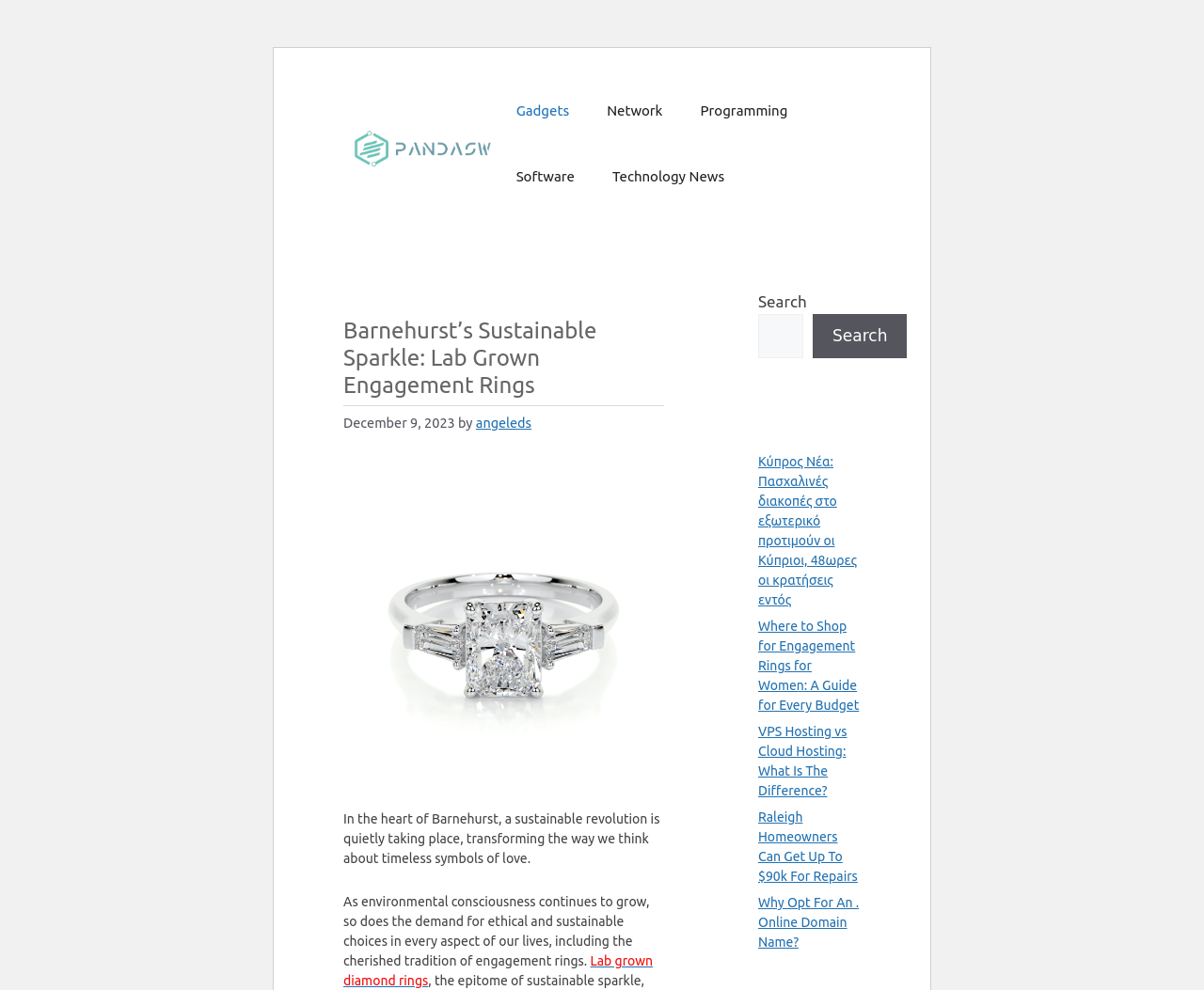Kindly determine the bounding box coordinates for the clickable area to achieve the given instruction: "Visit Mark Conner's homepage".

None